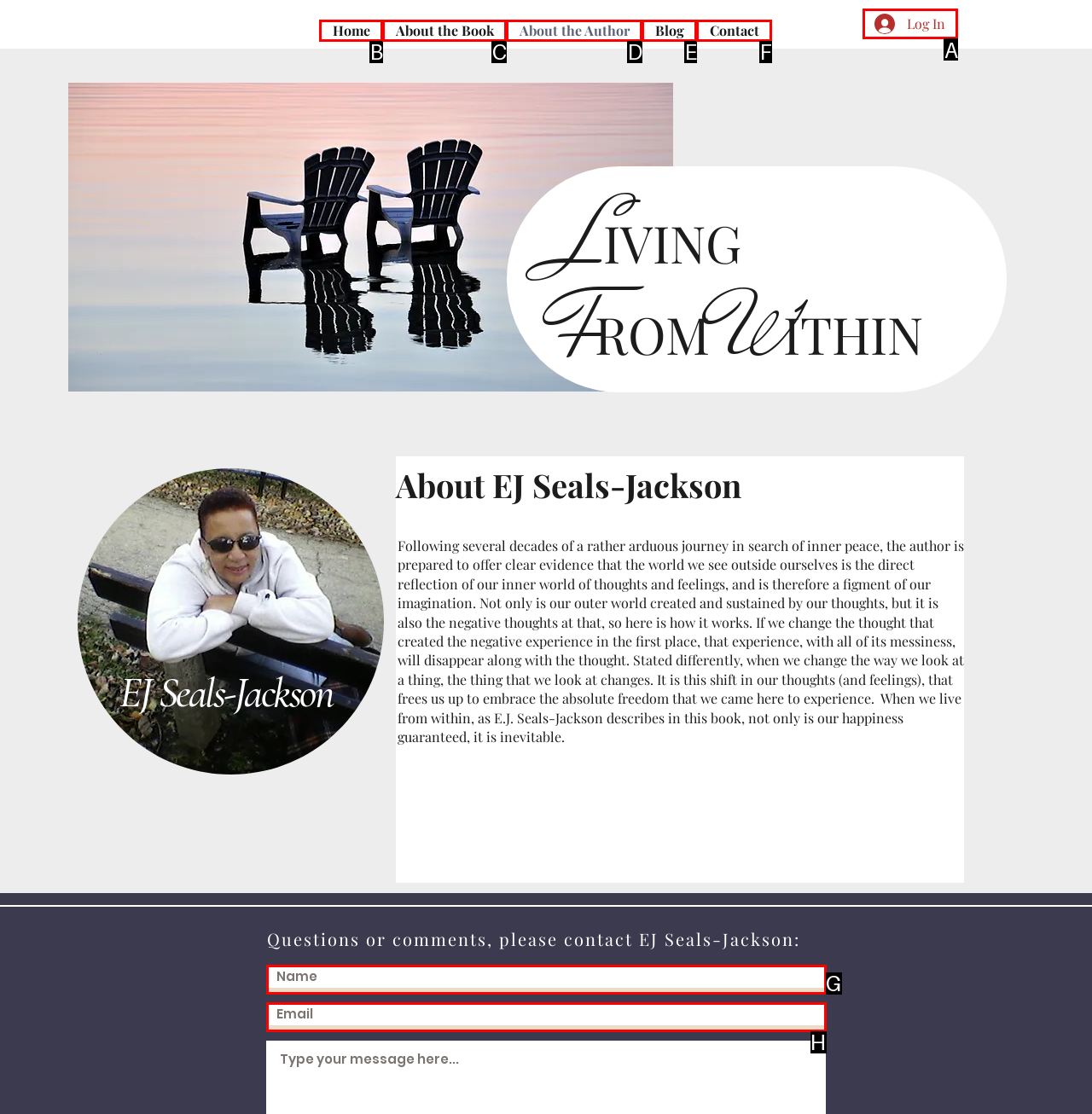Find the HTML element to click in order to complete this task: Click the Log In button
Answer with the letter of the correct option.

A